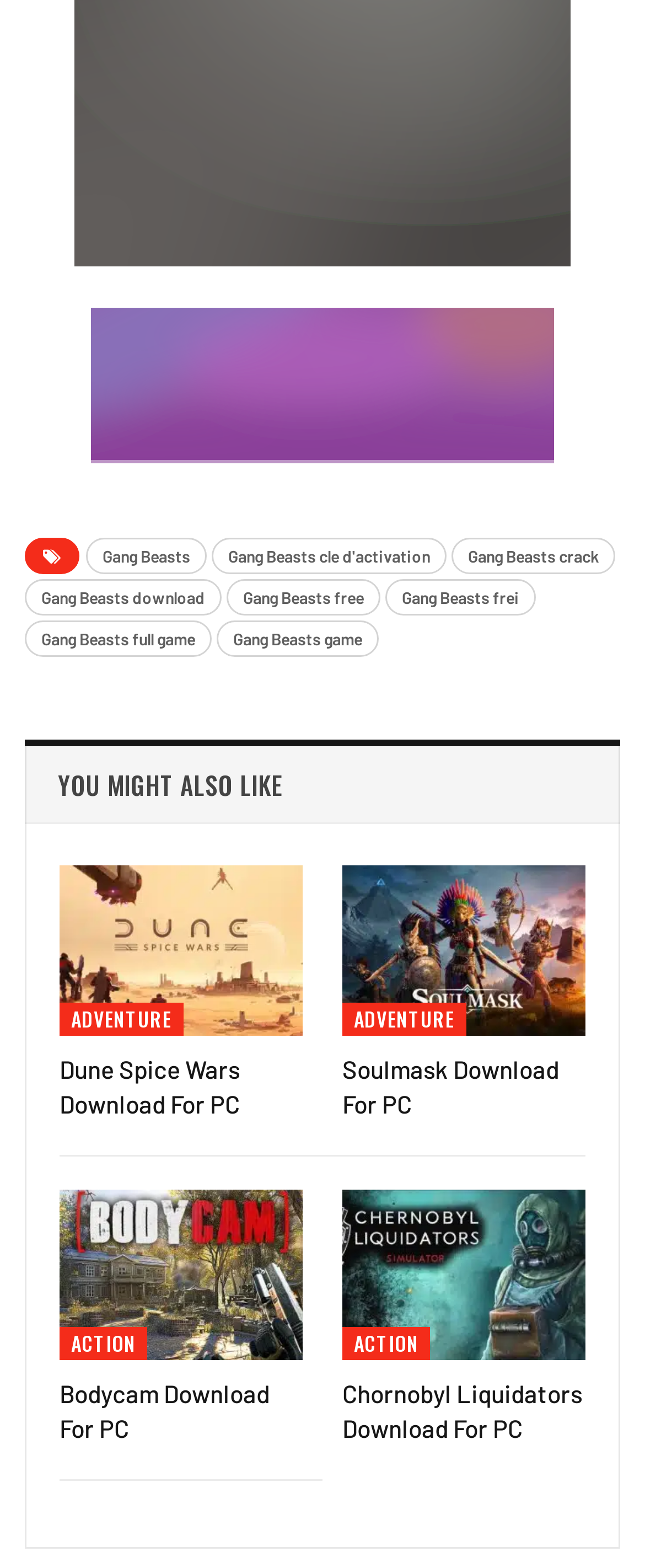Locate the bounding box coordinates of the area you need to click to fulfill this instruction: 'explore ADVENTURE games'. The coordinates must be in the form of four float numbers ranging from 0 to 1: [left, top, right, bottom].

[0.092, 0.64, 0.284, 0.661]